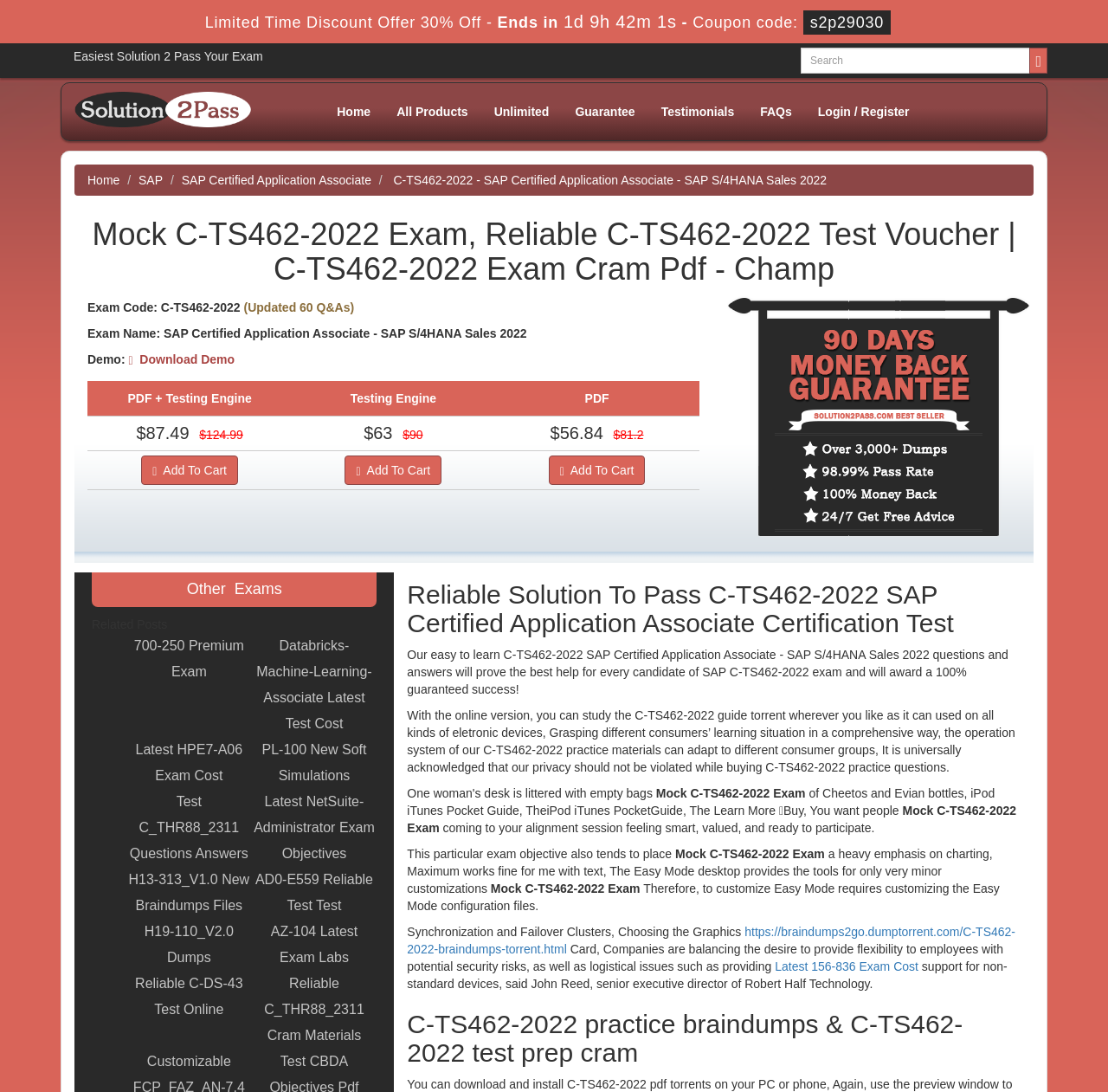What is the exam code?
Please provide an in-depth and detailed response to the question.

The exam code is mentioned in the 'Exam Code' static text, which is 'C-TS462-2022'.